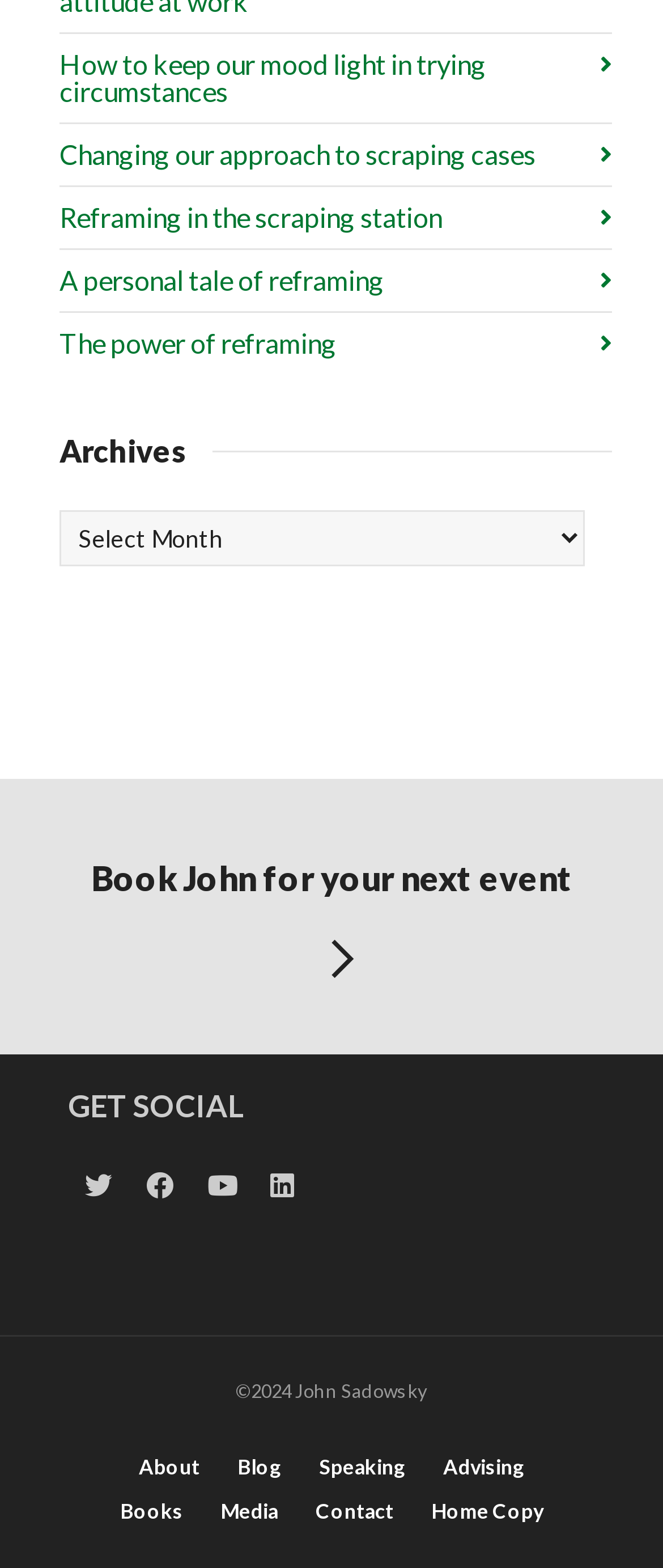How many social media links are present?
Answer the question with as much detail as possible.

There are four social media links present, which are ' ', ' ', ' ', and ' '.